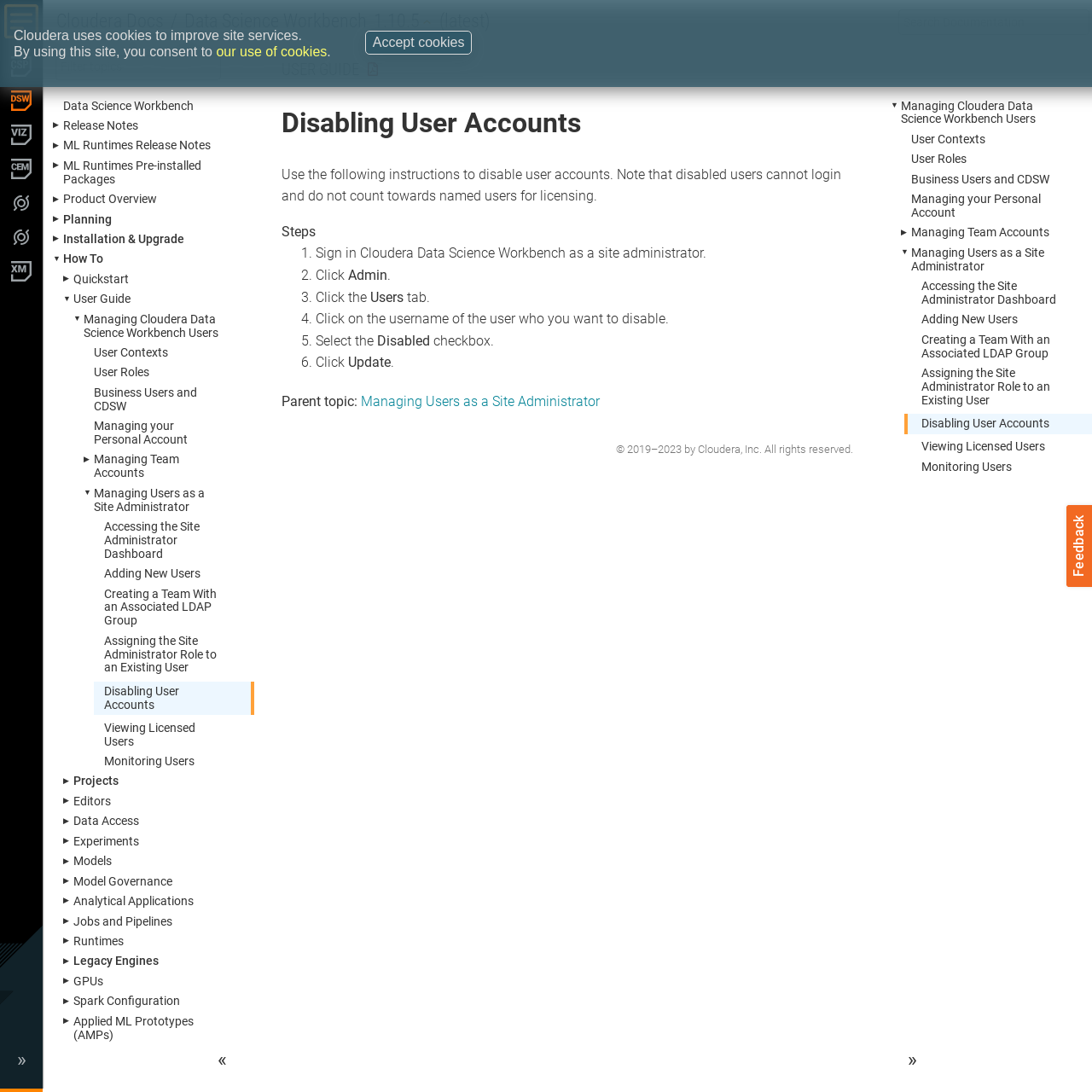Please locate the bounding box coordinates of the element that needs to be clicked to achieve the following instruction: "Search in the searchbox". The coordinates should be four float numbers between 0 and 1, i.e., [left, top, right, bottom].

[0.823, 0.008, 0.998, 0.032]